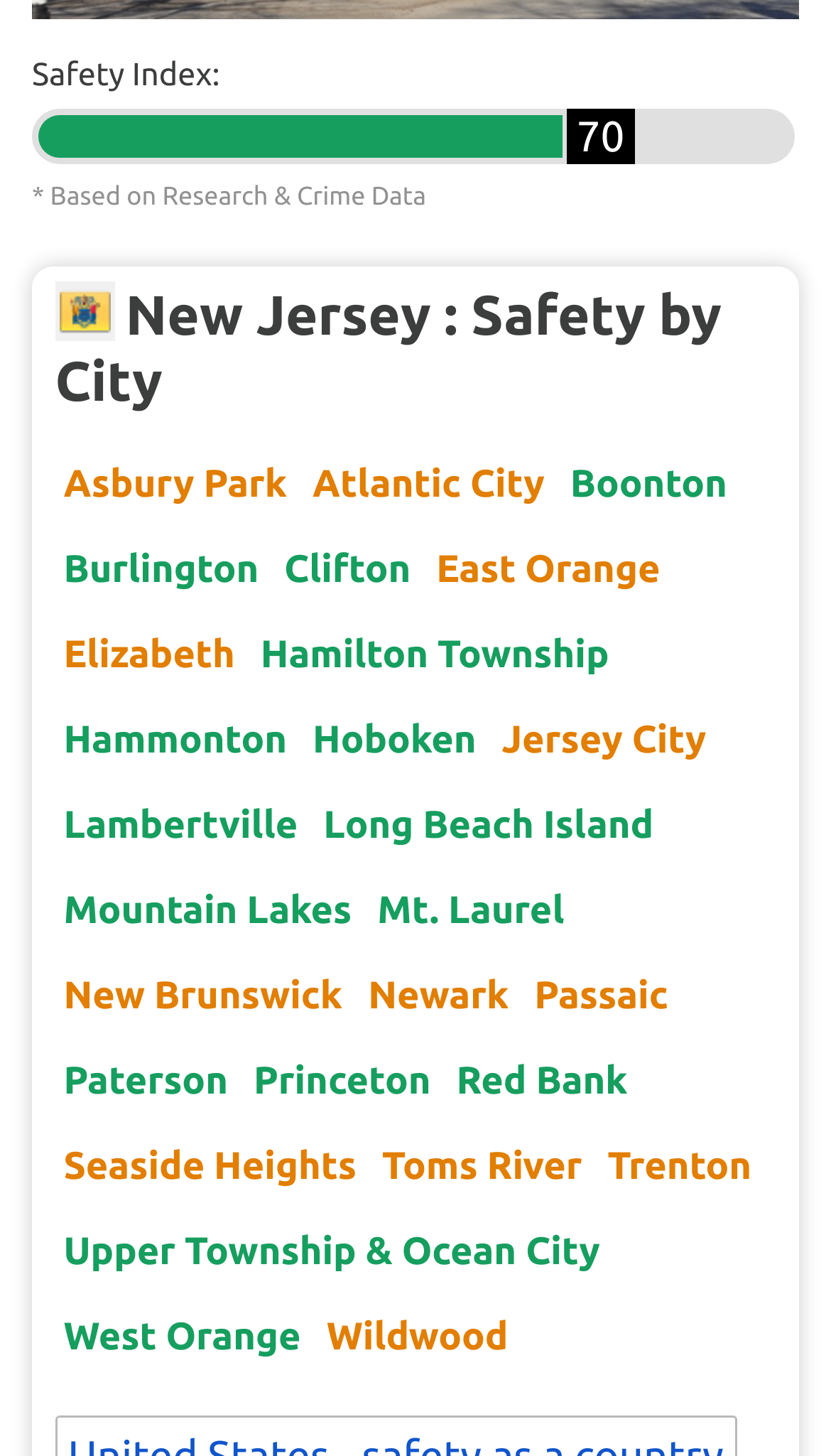Identify the bounding box coordinates of the section to be clicked to complete the task described by the following instruction: "Get safety information for Trenton". The coordinates should be four float numbers between 0 and 1, formatted as [left, top, right, bottom].

[0.721, 0.775, 0.915, 0.828]